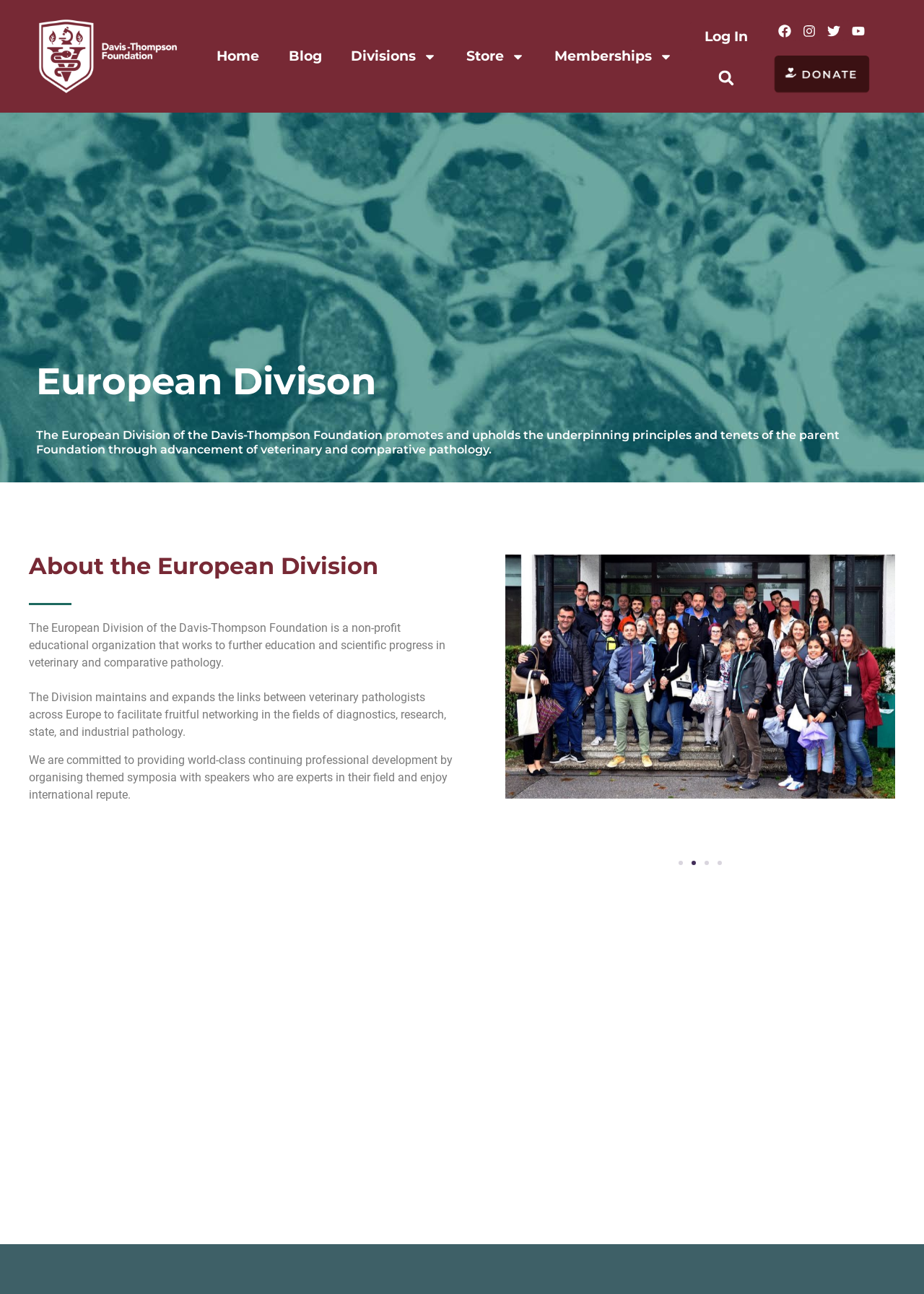Please identify the bounding box coordinates of where to click in order to follow the instruction: "Visit the Facebook page".

[0.838, 0.016, 0.861, 0.032]